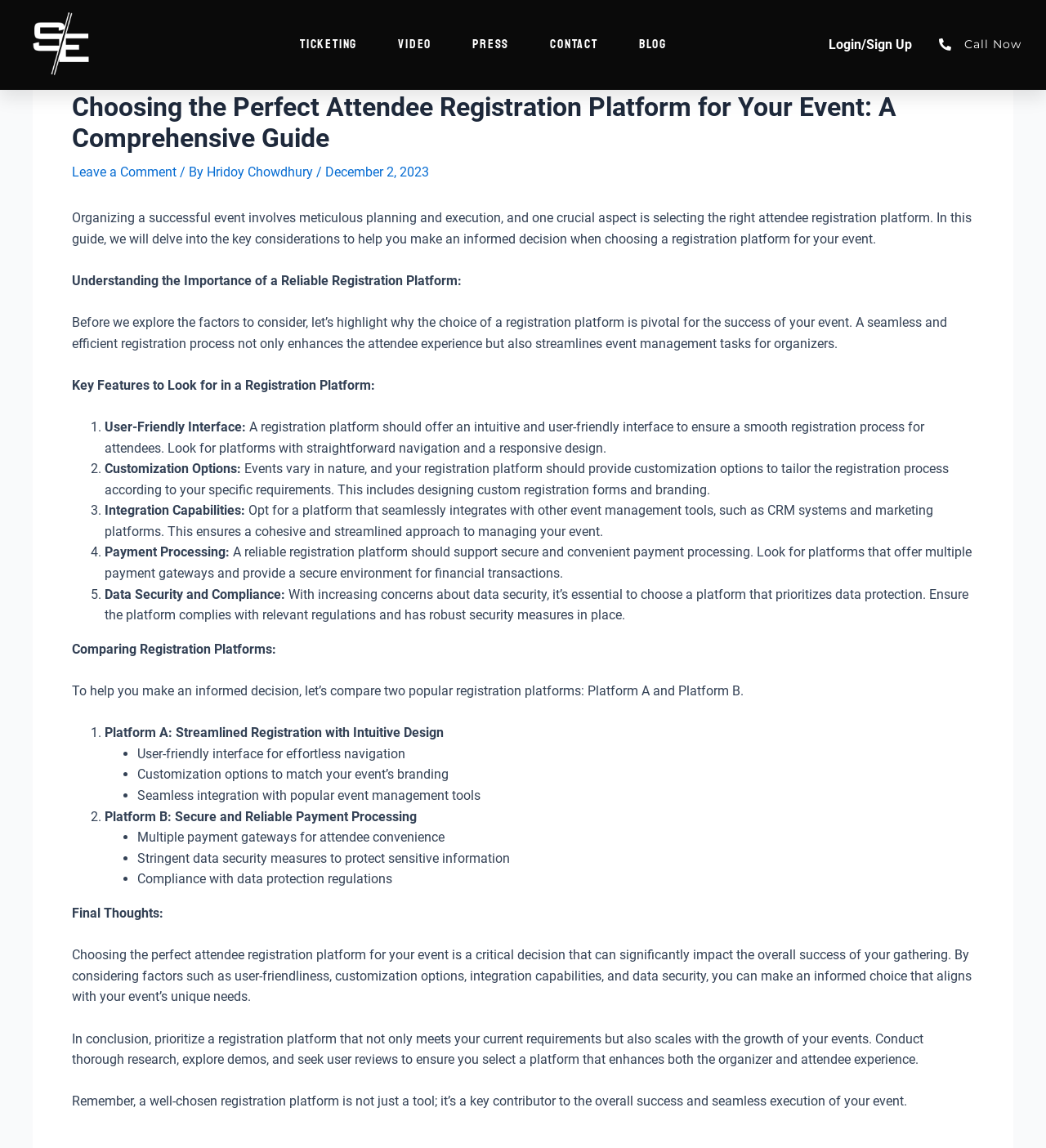How many key features to look for in a registration platform are mentioned?
Using the image as a reference, give an elaborate response to the question.

The article mentions key features to look for in a registration platform, which are listed as 1, 2, 3, 4, and 5. Therefore, there are 5 key features mentioned.